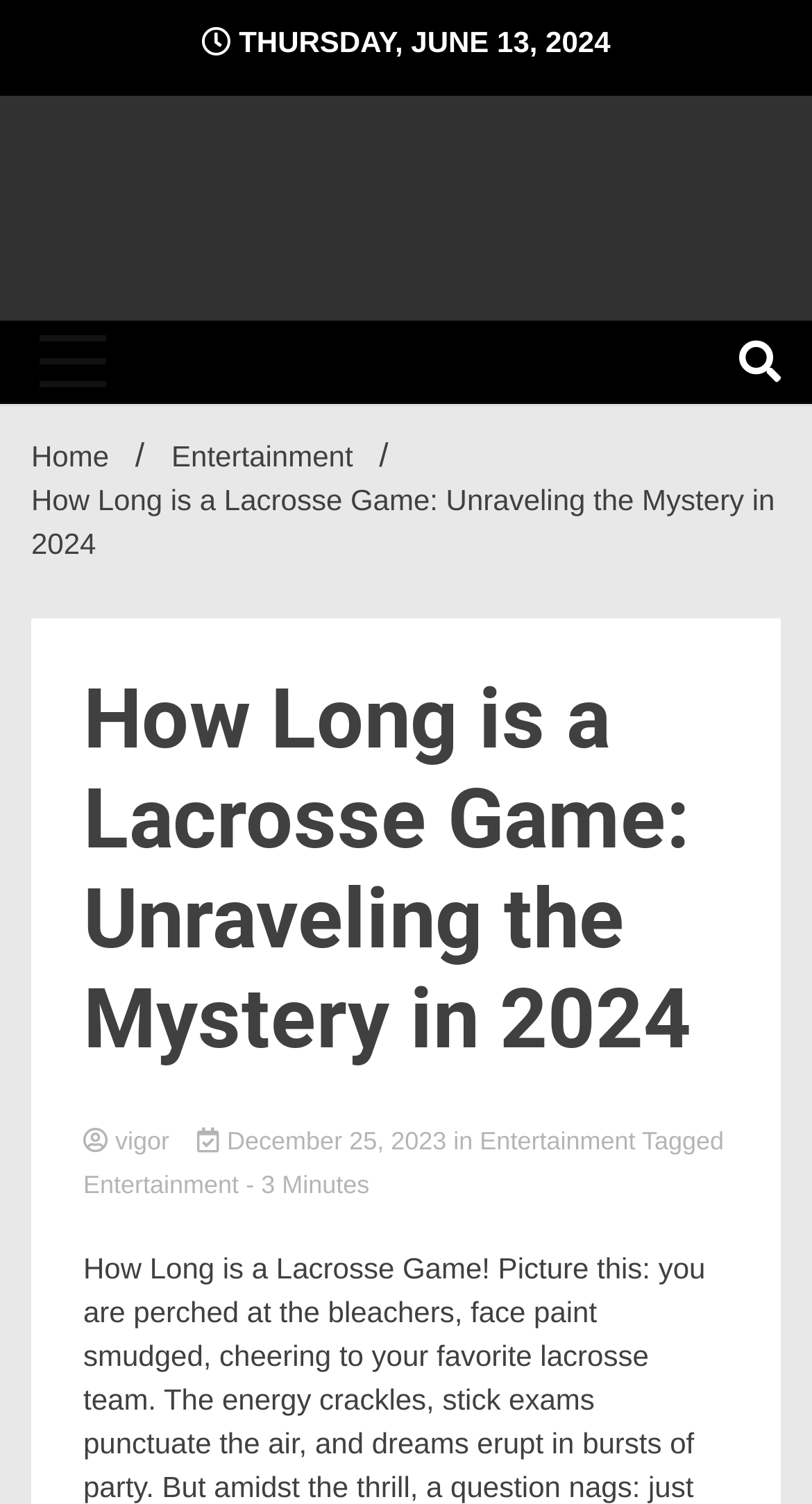Please examine the image and provide a detailed answer to the question: How long does it take to read the article?

I found the estimated reading time by looking at the generic element with the text 'Estimated Reading Time of Article' and its child StaticText element with the text '- 3 Minutes'.